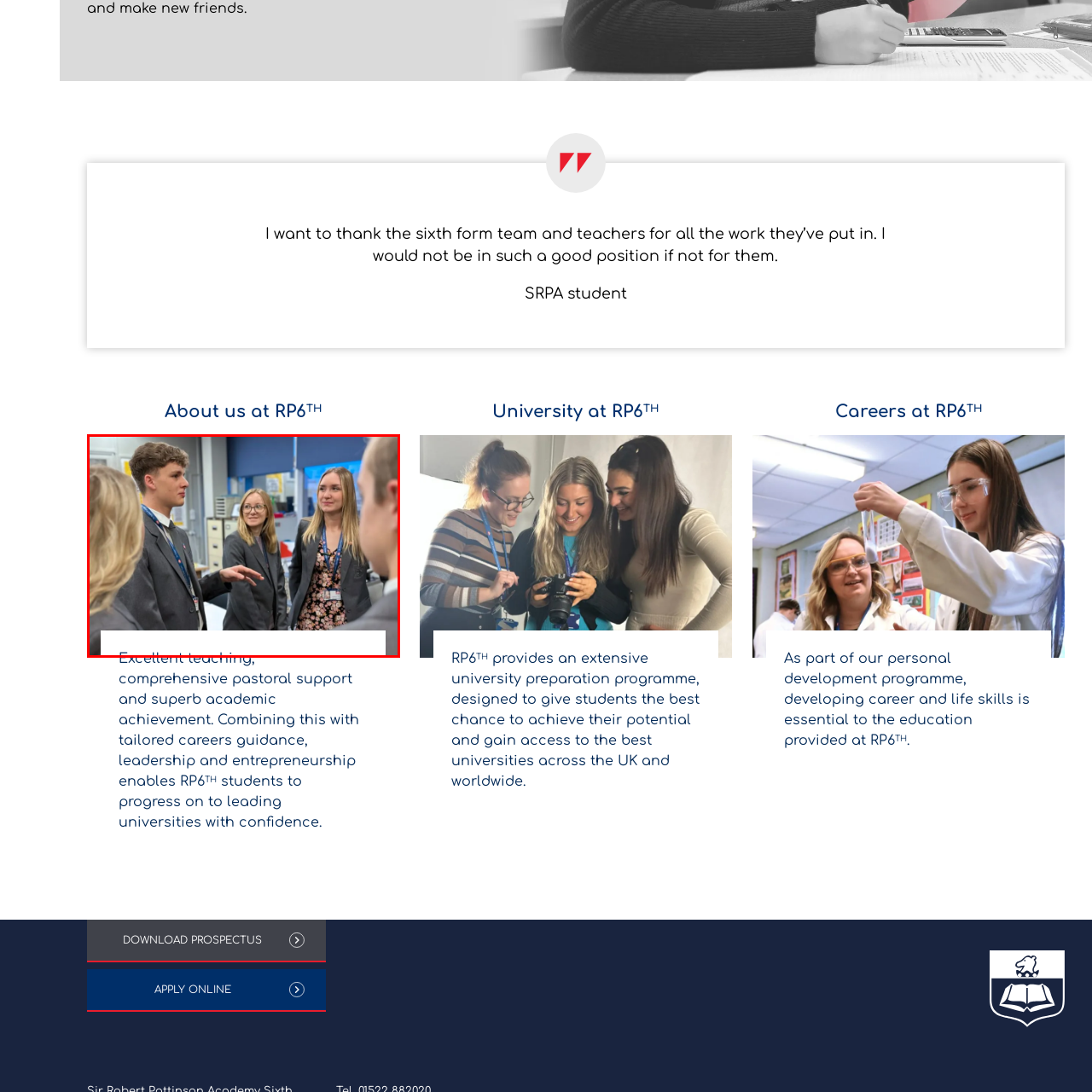Look at the region marked by the red box and describe it extensively.

In this image, a group of students dressed in smart gray blazers is engaged in a lively discussion. The focus is on a male student who appears to be explaining something to his peers, highlighting collaboration and communication among them. The environment suggests an educational setting, likely at RP6, where teamwork and interaction are encouraged. Below the image, a caption emphasizes the school's commitment to "Excellent teaching," alongside providing comprehensive pastoral support and tailored careers guidance, illustrating the holistic educational approach at RP6. The commitment to fostering leadership and entrepreneurship is key to helping students progress confidently to leading universities.